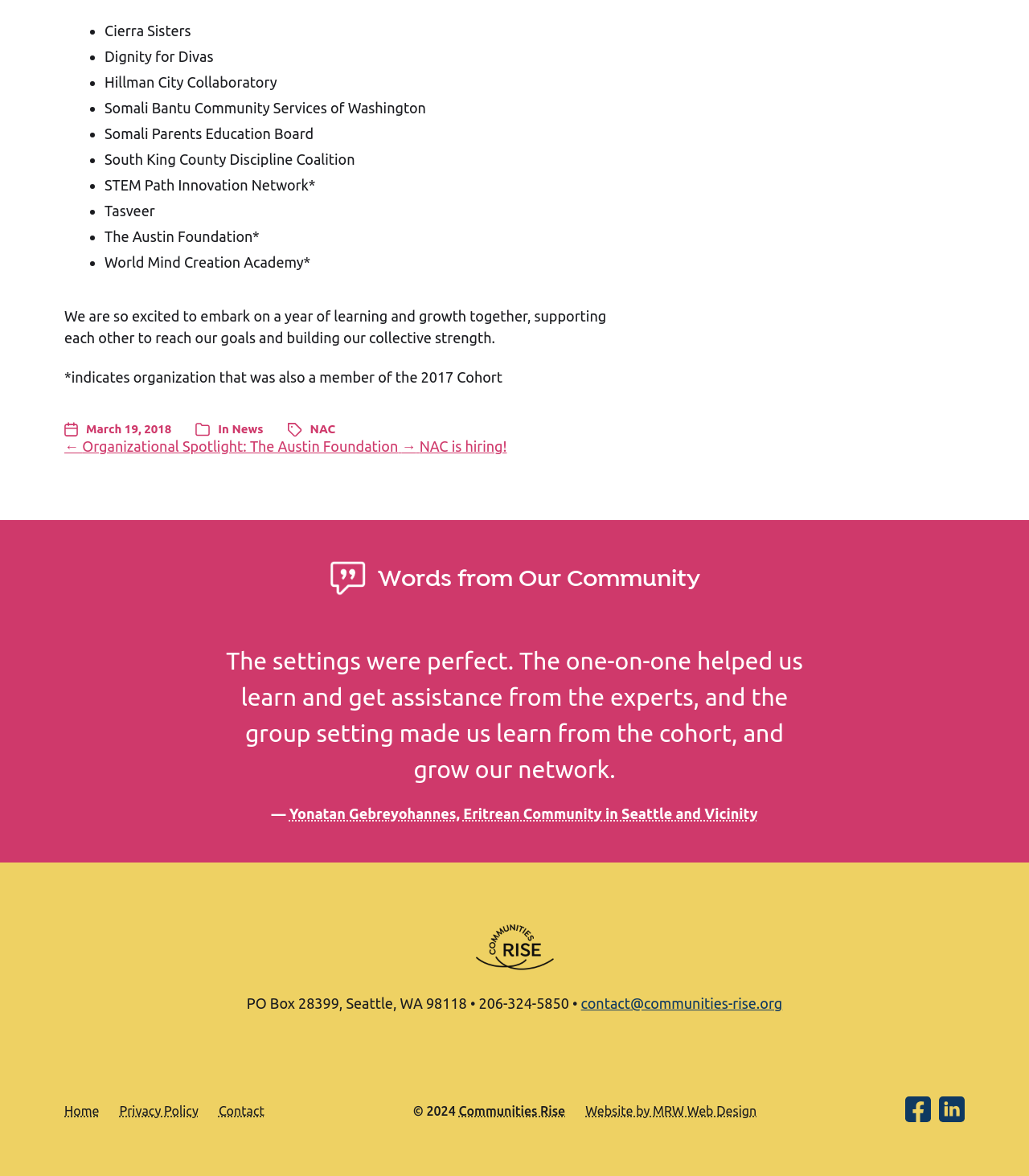Provide a short answer to the following question with just one word or phrase: What is the phone number of Communities Rise?

206-324-5850